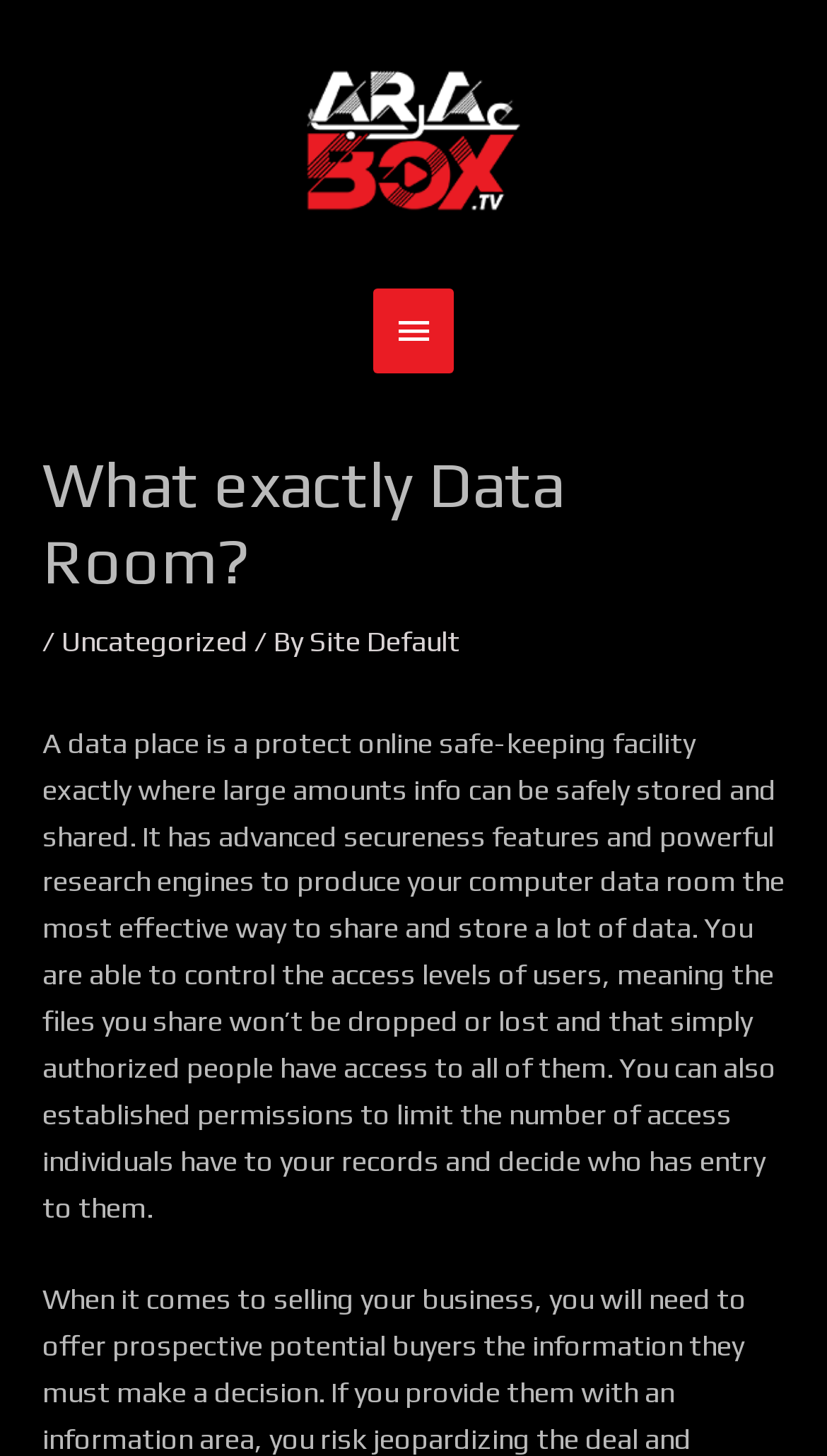What is the benefit of using a data room?
Please answer the question with as much detail and depth as you can.

The webpage suggests that using a data room ensures secure data sharing, as users can control access levels and set permissions to prevent unauthorized access to their files. This ensures that the files shared won't be lost or dropped and that only authorized people have access to them.